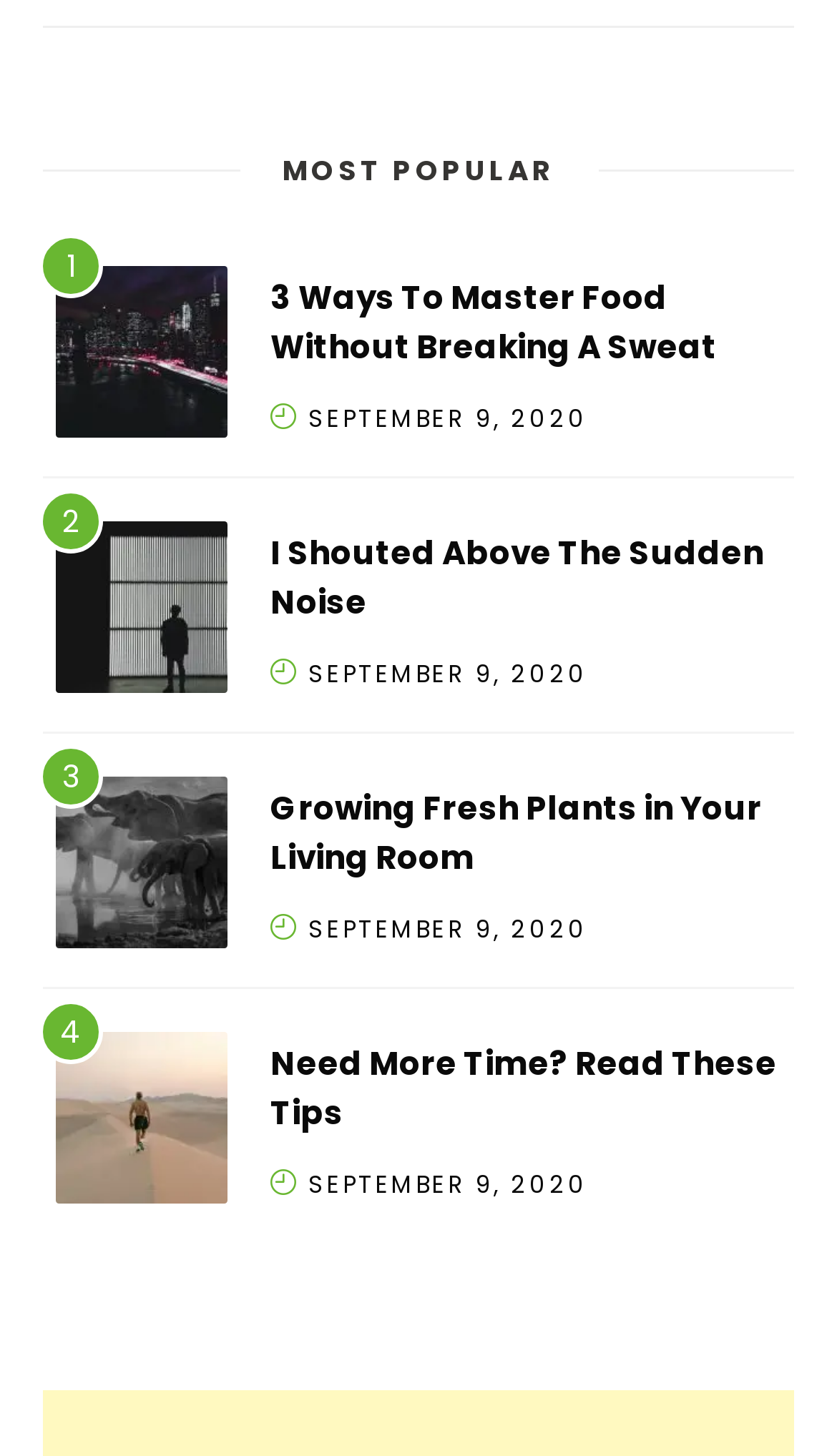Answer the question in one word or a short phrase:
What is the title of the second article?

I Shouted Above The Sudden Noise